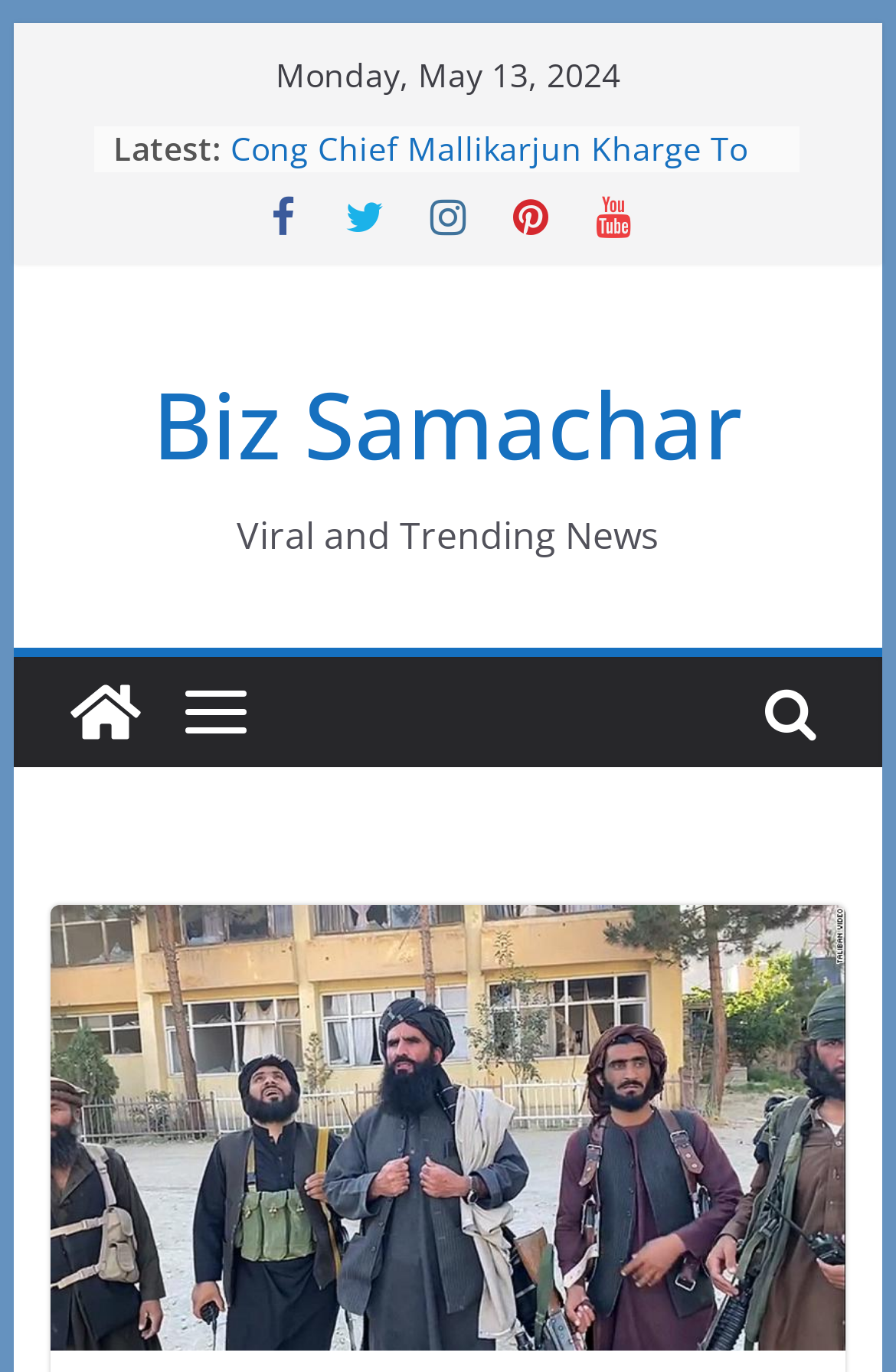Refer to the image and offer a detailed explanation in response to the question: How many social media links are displayed?

The social media links are displayed below the news links, and there are 5 of them, each represented by an icon, indicating that the webpage has a presence on 5 different social media platforms.